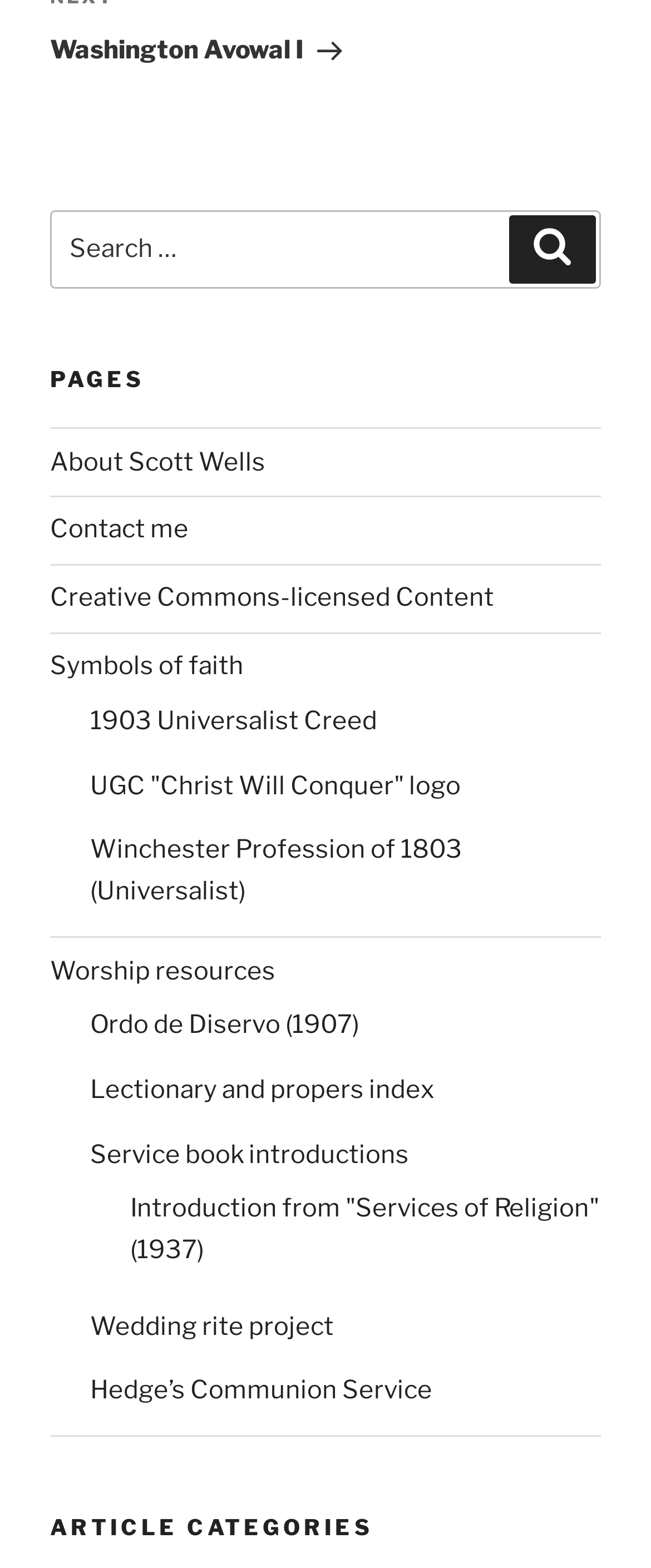Find the UI element described as: "Search" and predict its bounding box coordinates. Ensure the coordinates are four float numbers between 0 and 1, [left, top, right, bottom].

[0.782, 0.137, 0.915, 0.181]